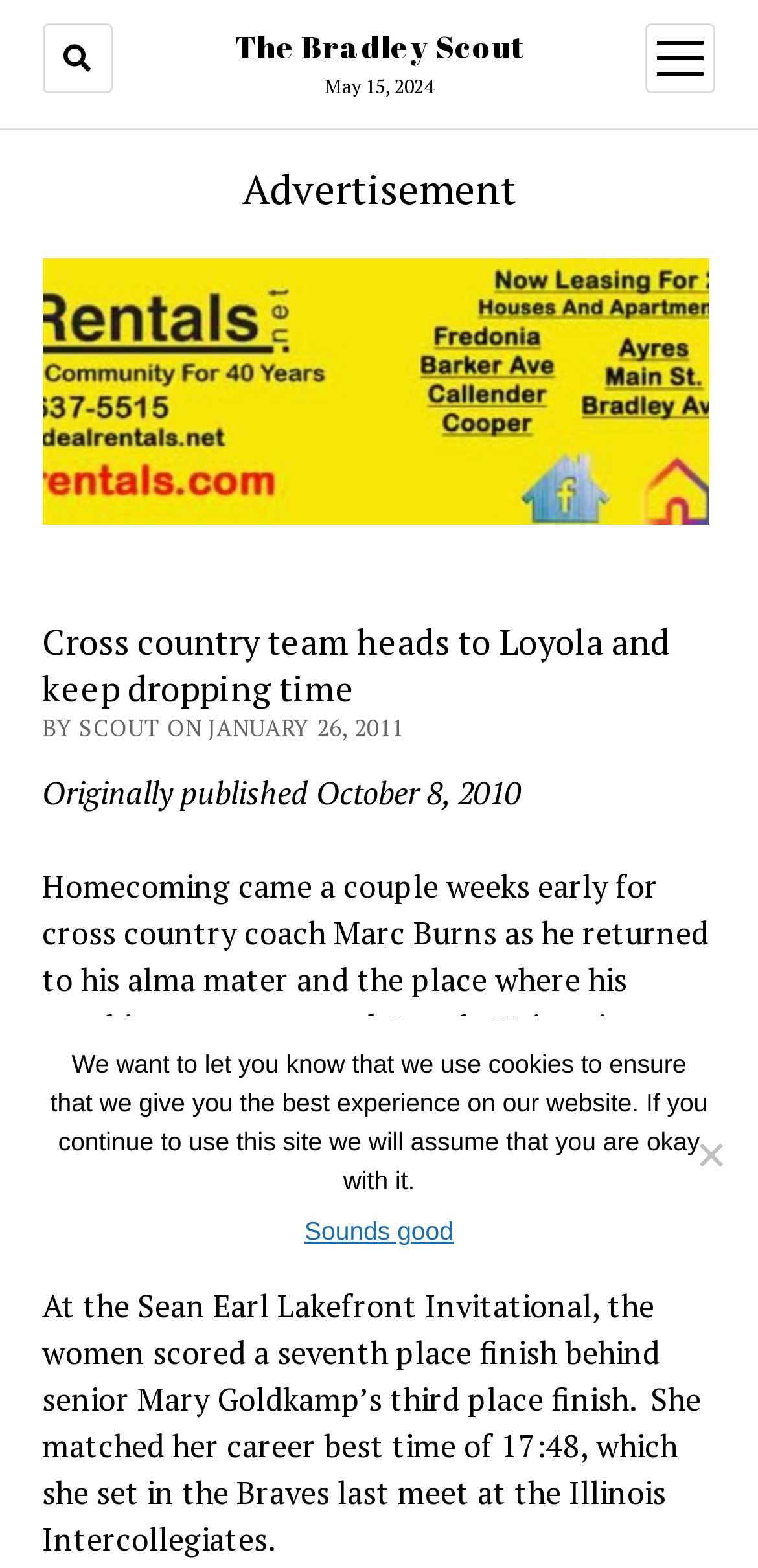Using the webpage screenshot, find the UI element described by Sounds good. Provide the bounding box coordinates in the format (top-left x, top-left y, bottom-right x, bottom-right y), ensuring all values are floating point numbers between 0 and 1.

[0.402, 0.773, 0.598, 0.798]